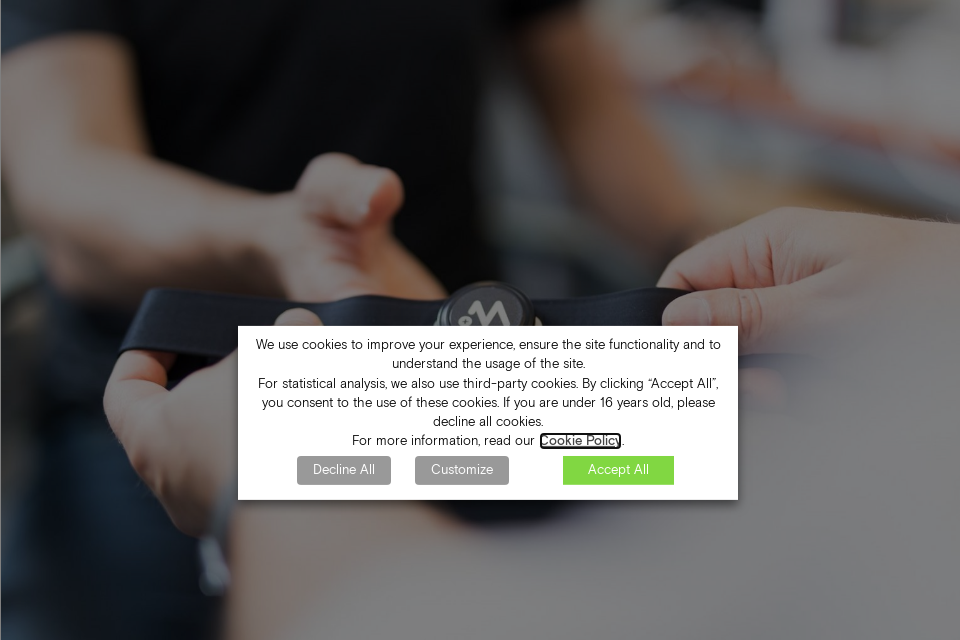Provide your answer in a single word or phrase: 
What is the purpose of the cookie consent banner?

Inform users about site usage